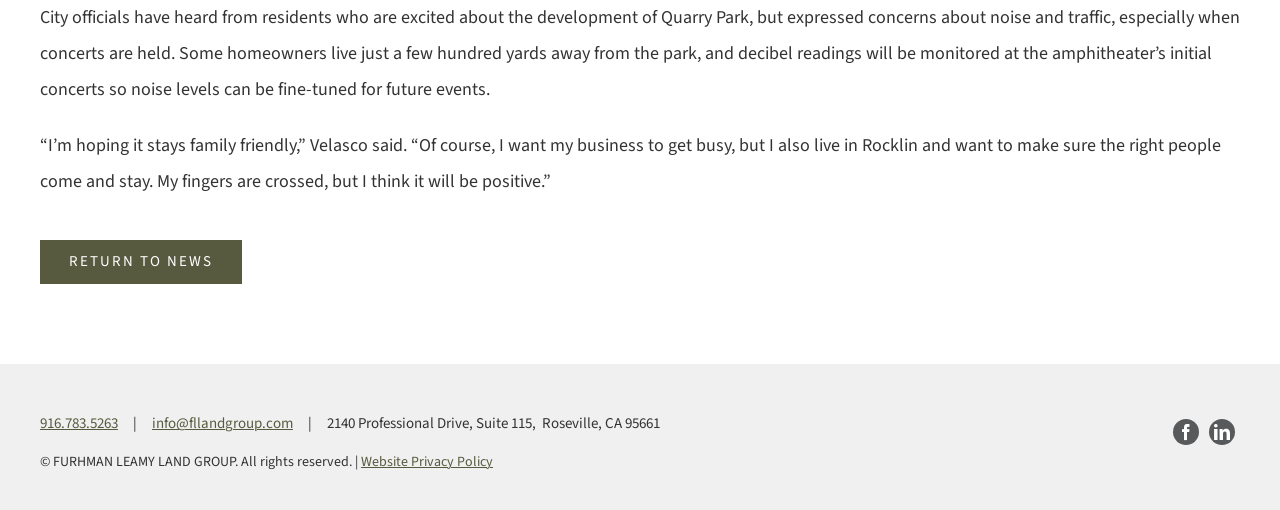Using floating point numbers between 0 and 1, provide the bounding box coordinates in the format (top-left x, top-left y, bottom-right x, bottom-right y). Locate the UI element described here: Return to News

[0.031, 0.471, 0.189, 0.558]